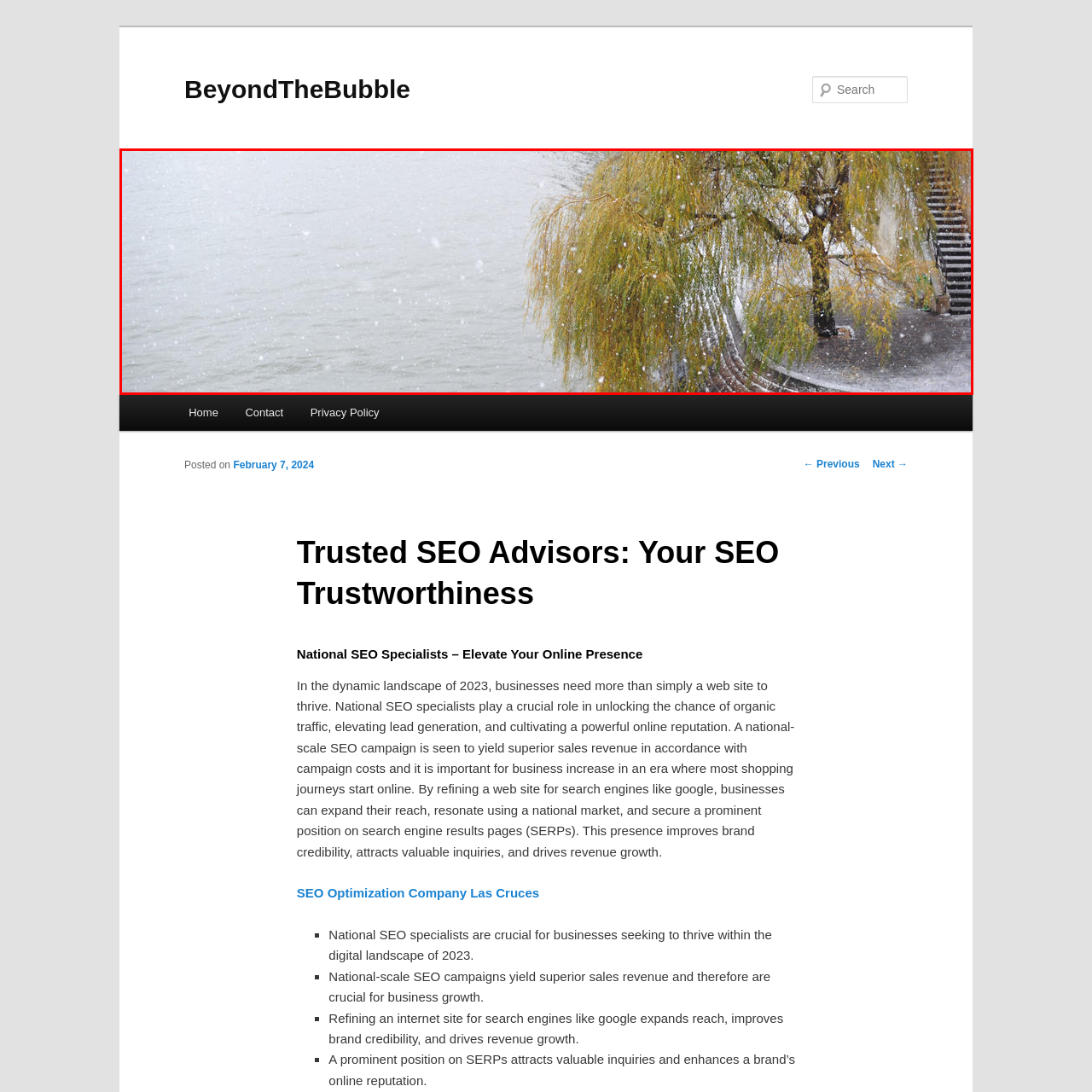View the section of the image outlined in red, What is falling from the sky in the scene? Provide your response in a single word or brief phrase.

Snowflakes